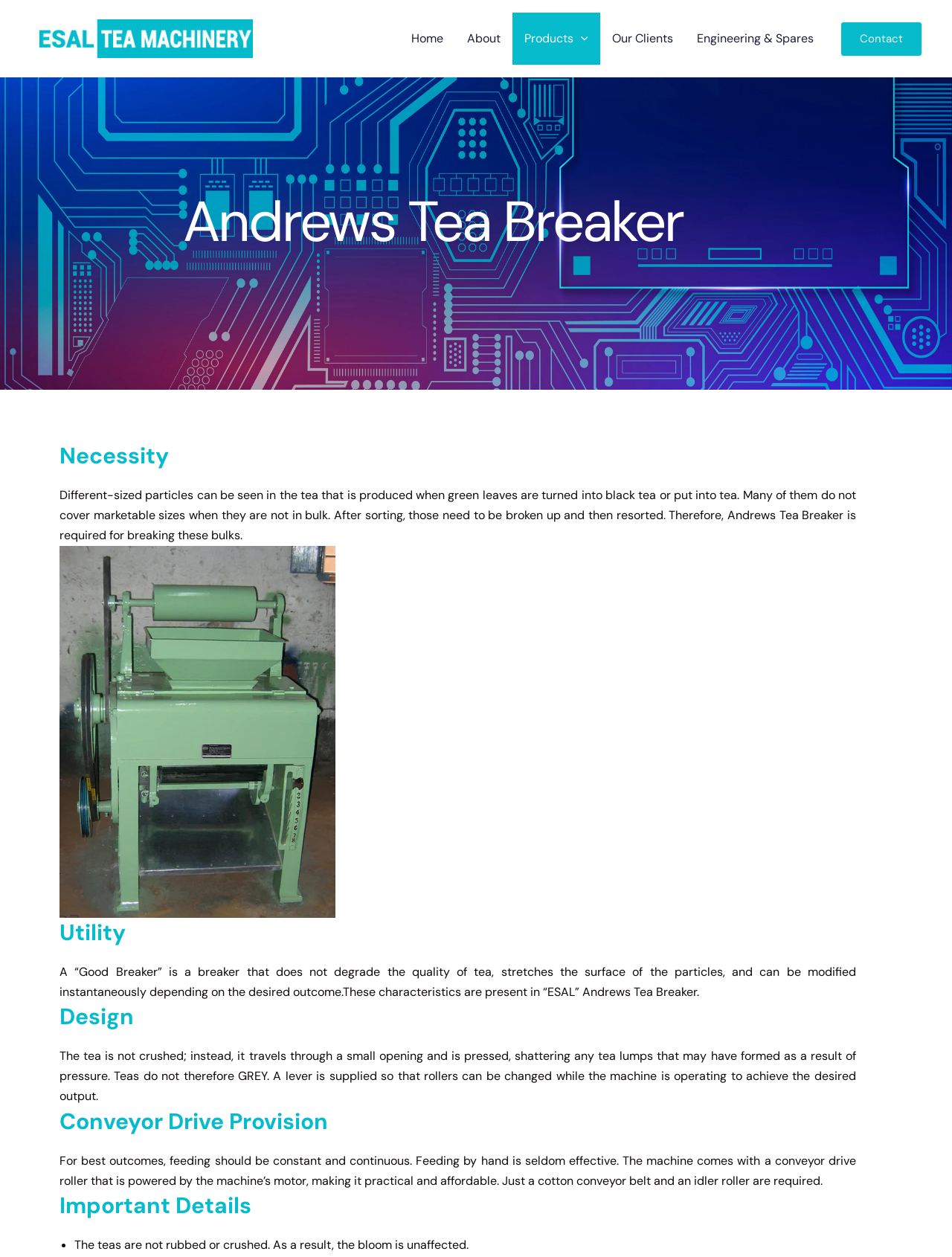Locate and generate the text content of the webpage's heading.

Andrews Tea Breaker